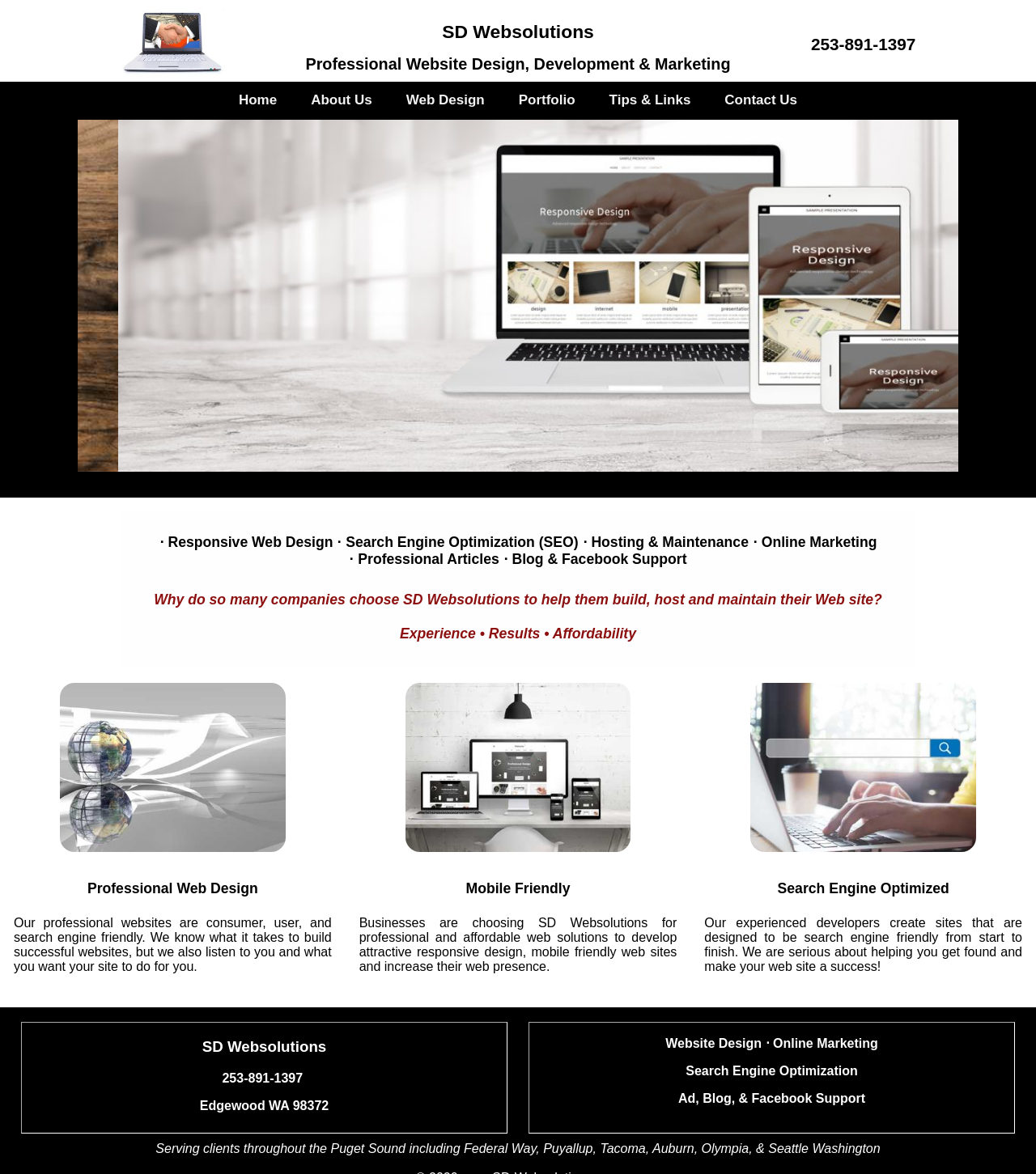Please specify the bounding box coordinates of the clickable section necessary to execute the following command: "Click the 'Home' link".

[0.214, 0.077, 0.284, 0.098]